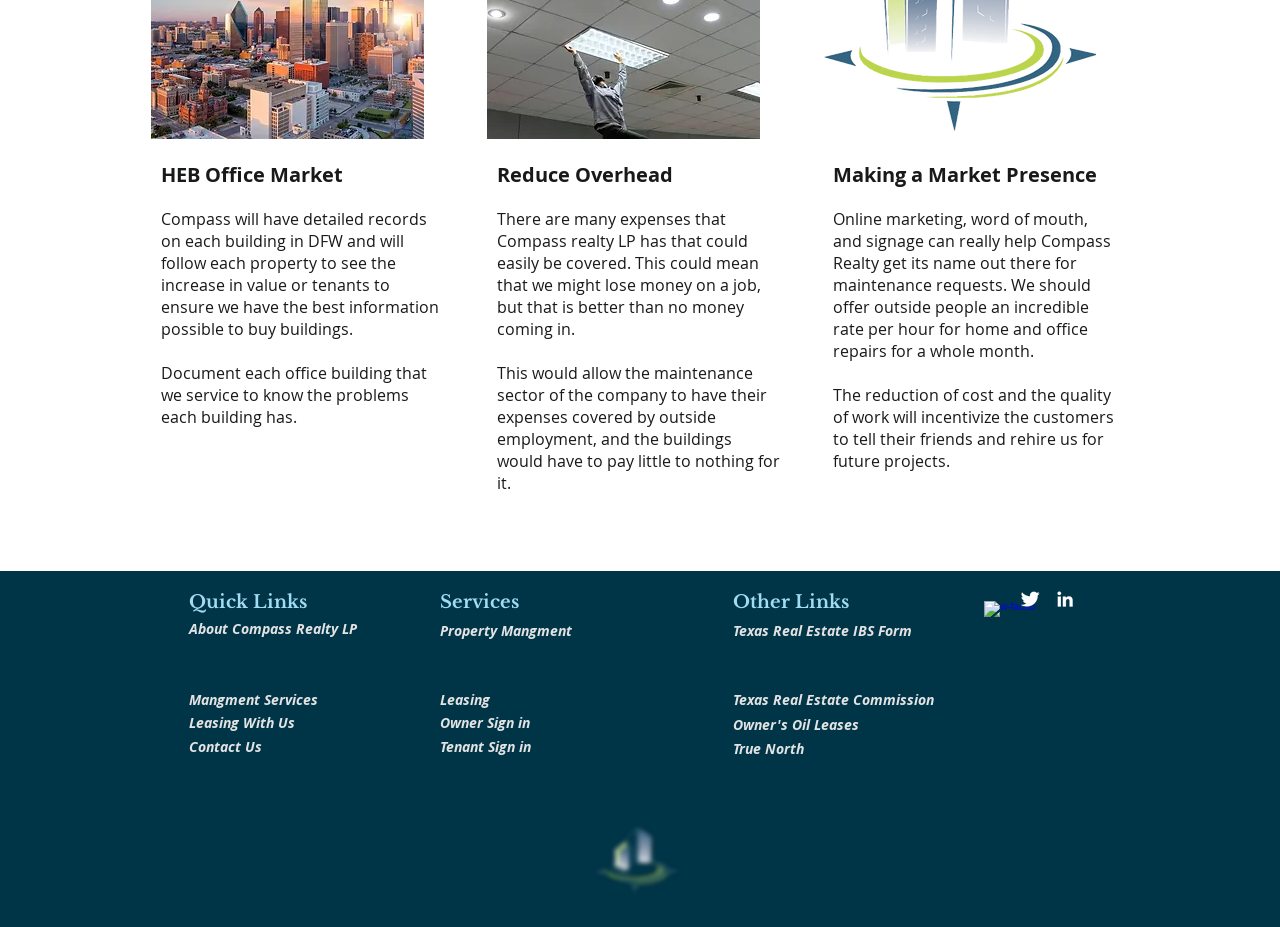Find and specify the bounding box coordinates that correspond to the clickable region for the instruction: "Click the Contact Us link".

None